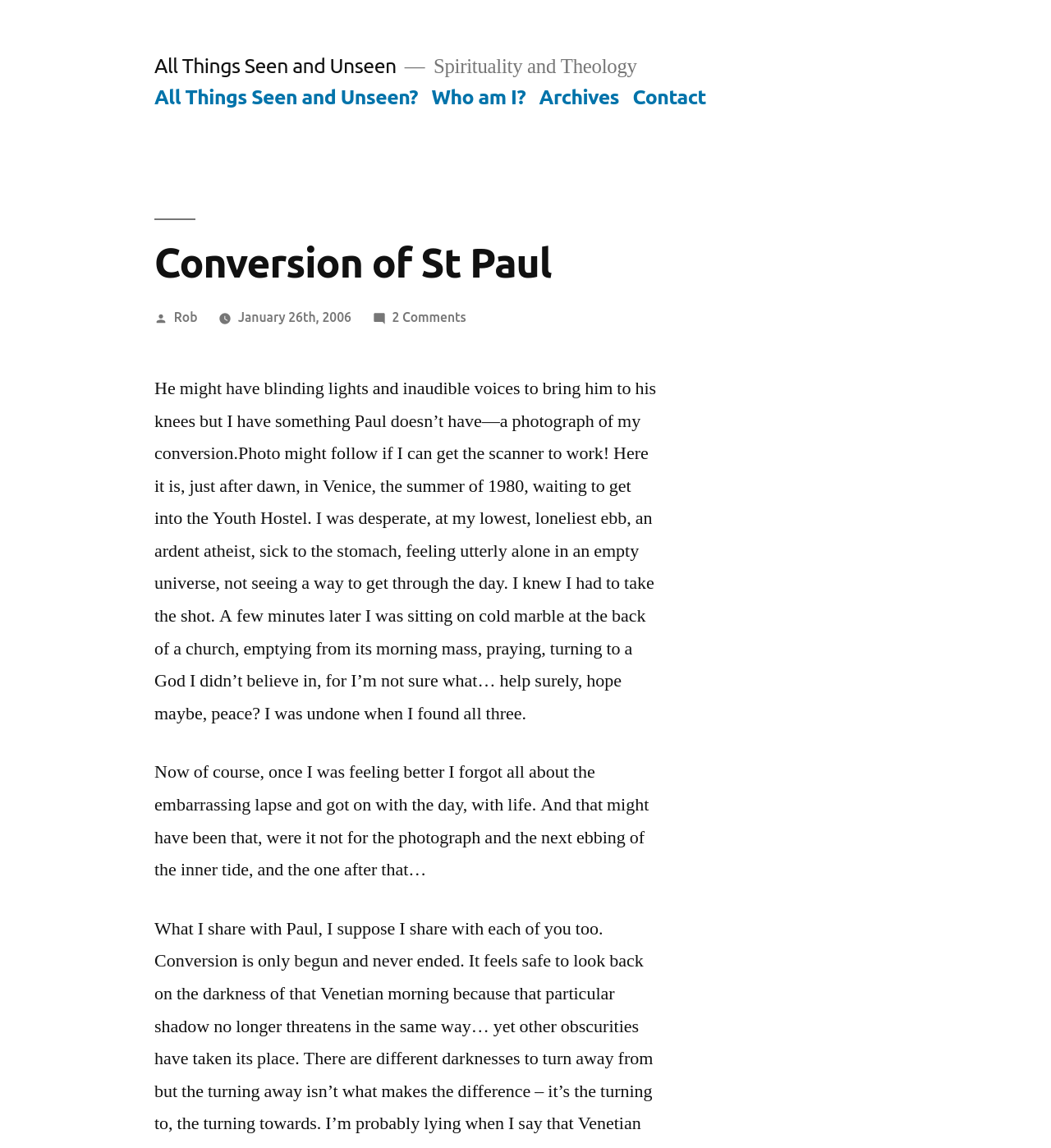Provide a single word or phrase answer to the question: 
How many comments are there on this post?

2